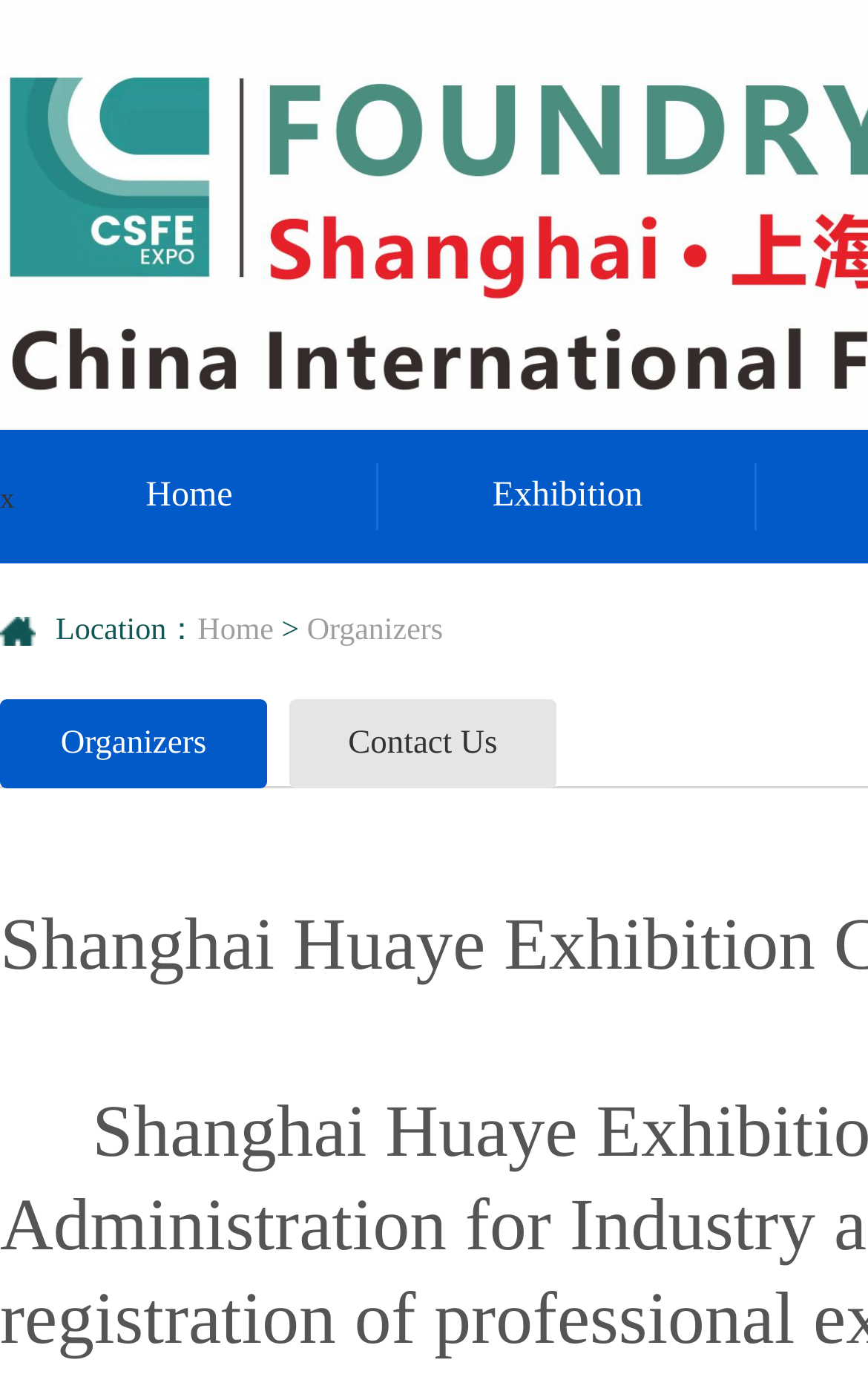Bounding box coordinates are given in the format (top-left x, top-left y, bottom-right x, bottom-right y). All values should be floating point numbers between 0 and 1. Provide the bounding box coordinate for the UI element described as: Home

[0.228, 0.447, 0.315, 0.472]